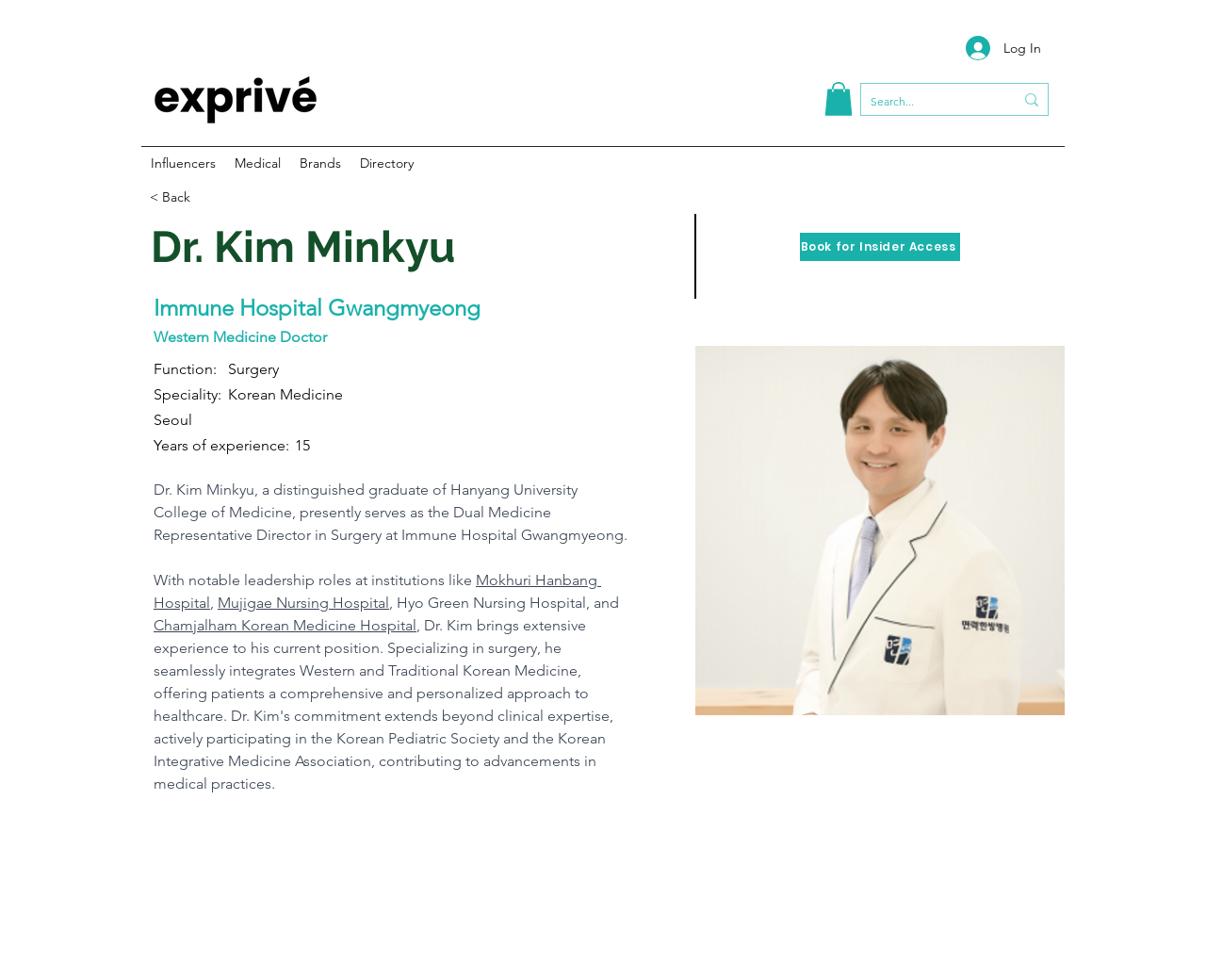Determine the heading of the webpage and extract its text content.

Dr. Kim Minkyu